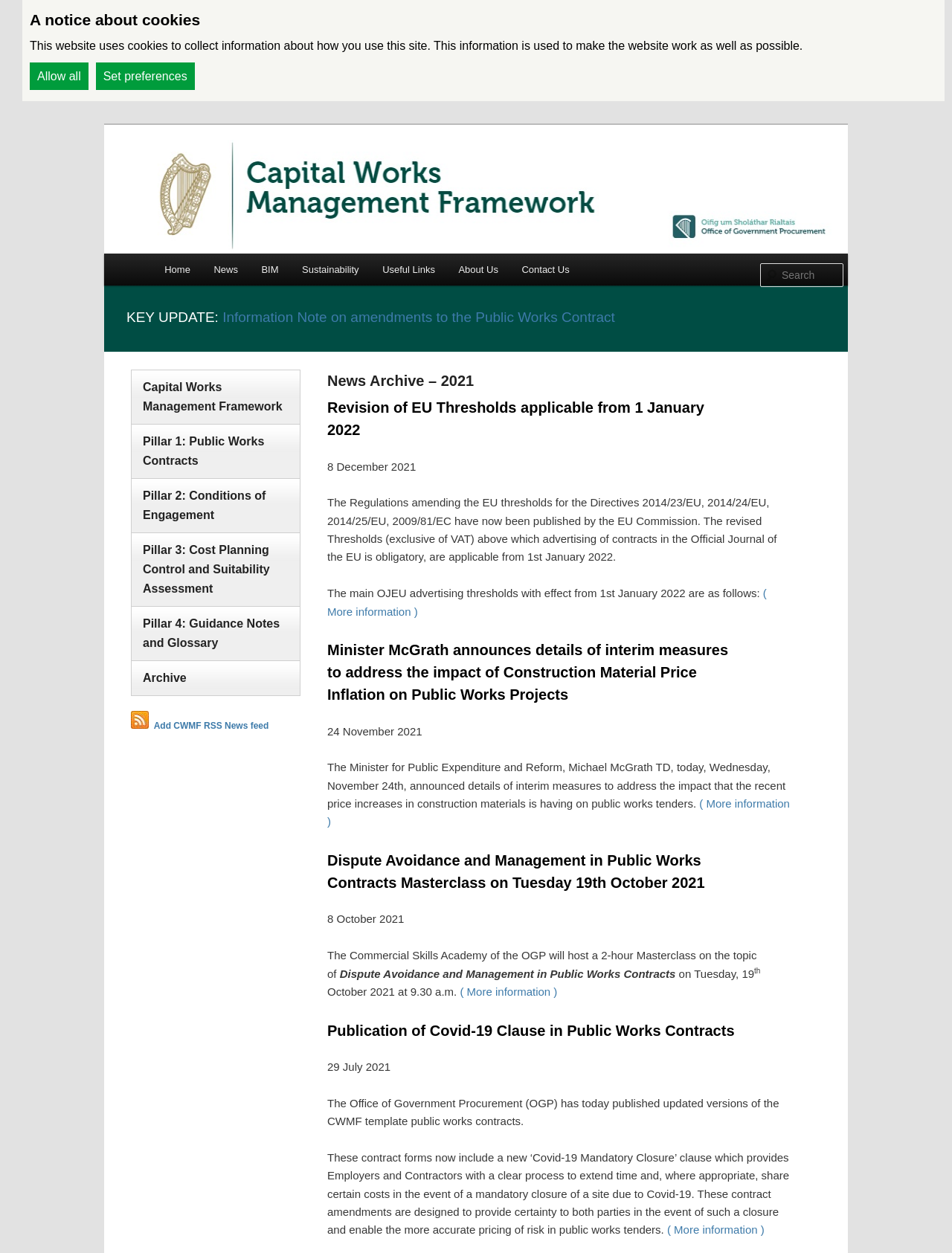Show the bounding box coordinates of the element that should be clicked to complete the task: "Search for news".

[0.798, 0.21, 0.886, 0.229]